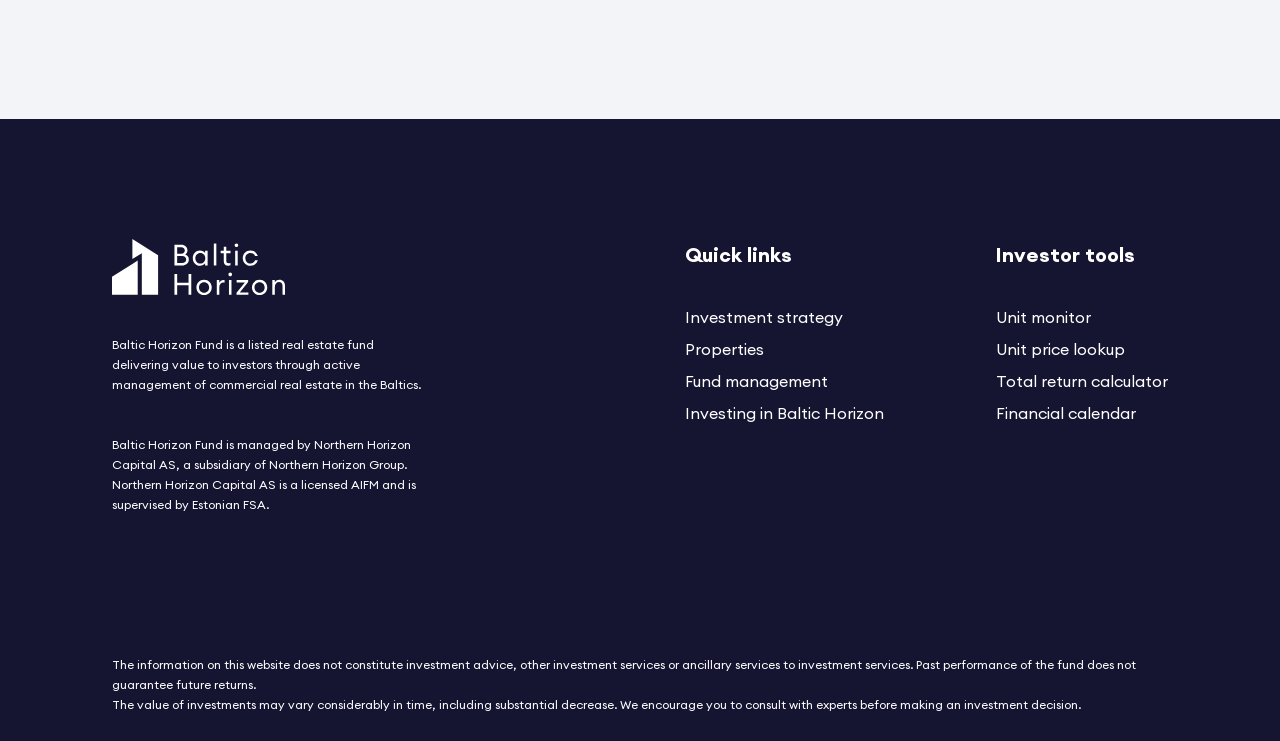From the given element description: "Fund management", find the bounding box for the UI element. Provide the coordinates as four float numbers between 0 and 1, in the order [left, top, right, bottom].

[0.535, 0.501, 0.647, 0.528]